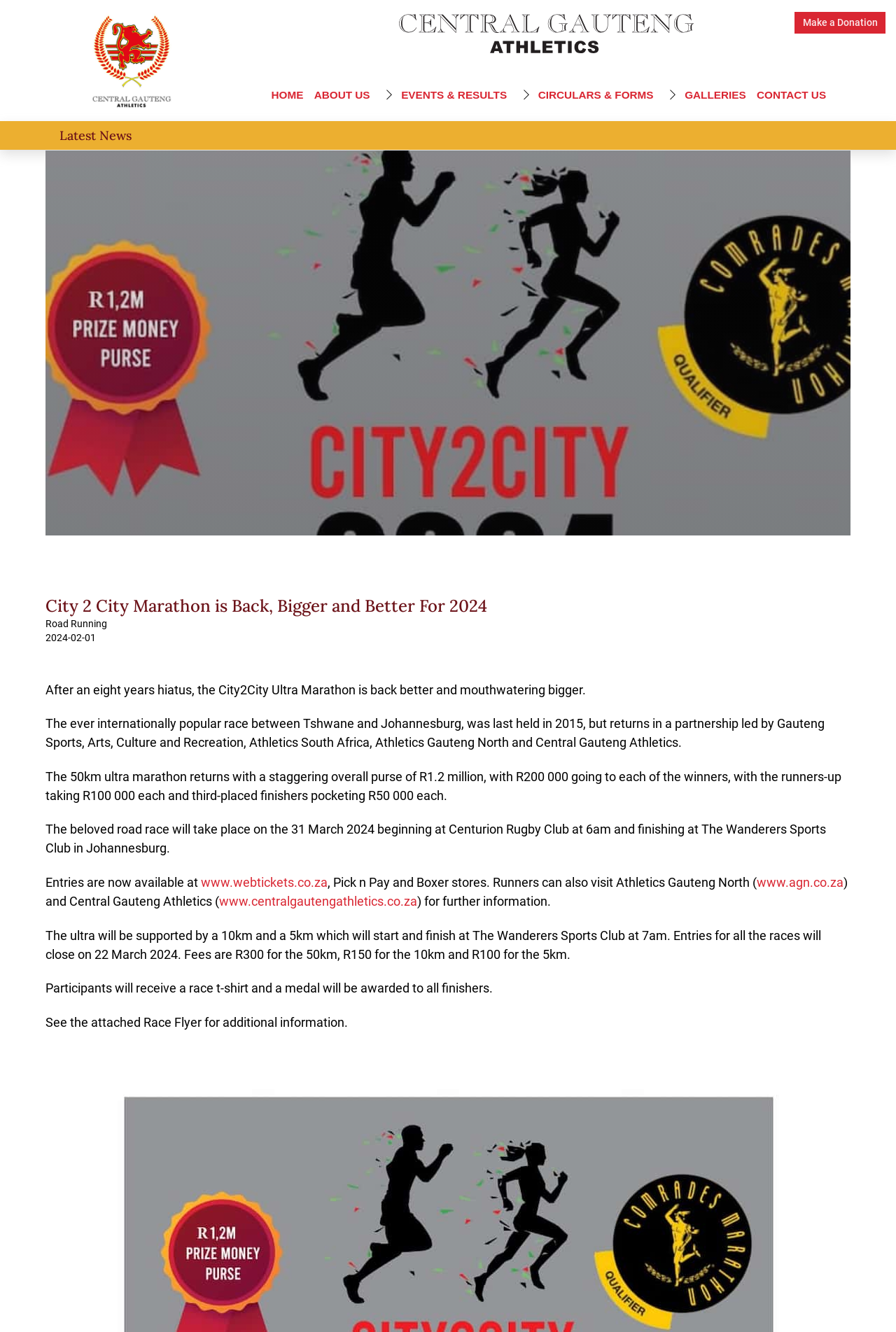Answer in one word or a short phrase: 
Where can runners enter for the marathon?

www.webtickets.co.za